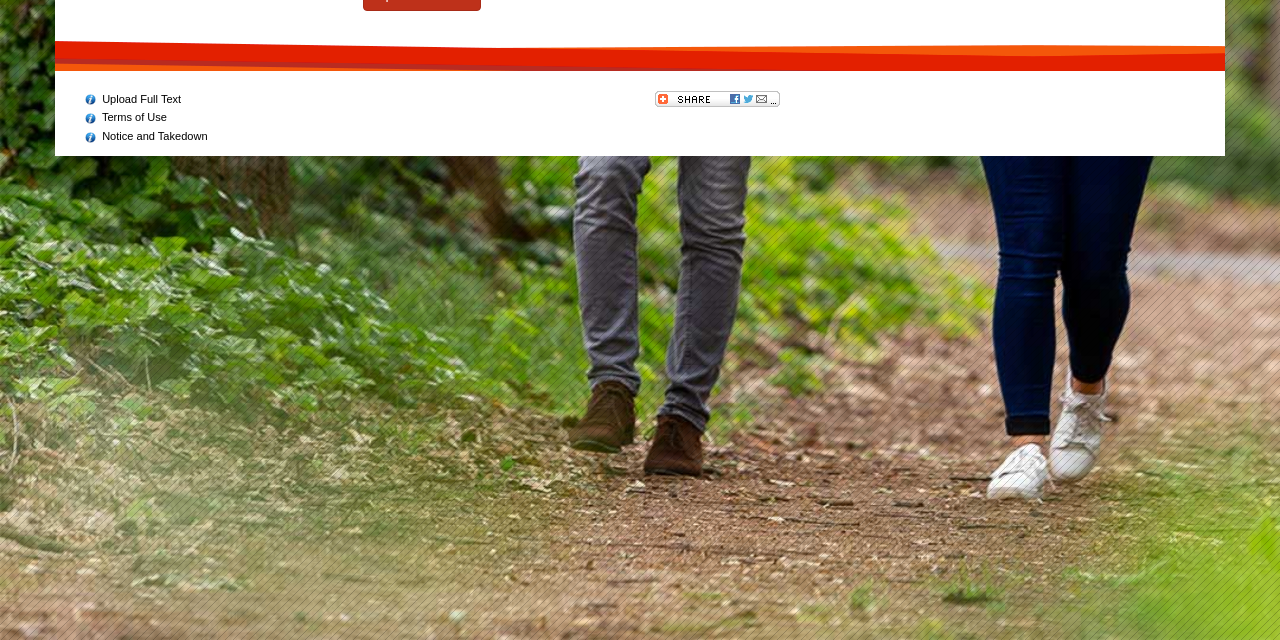Please find the bounding box for the following UI element description. Provide the coordinates in (top-left x, top-left y, bottom-right x, bottom-right y) format, with values between 0 and 1: Admin login

[0.888, 0.142, 0.934, 0.161]